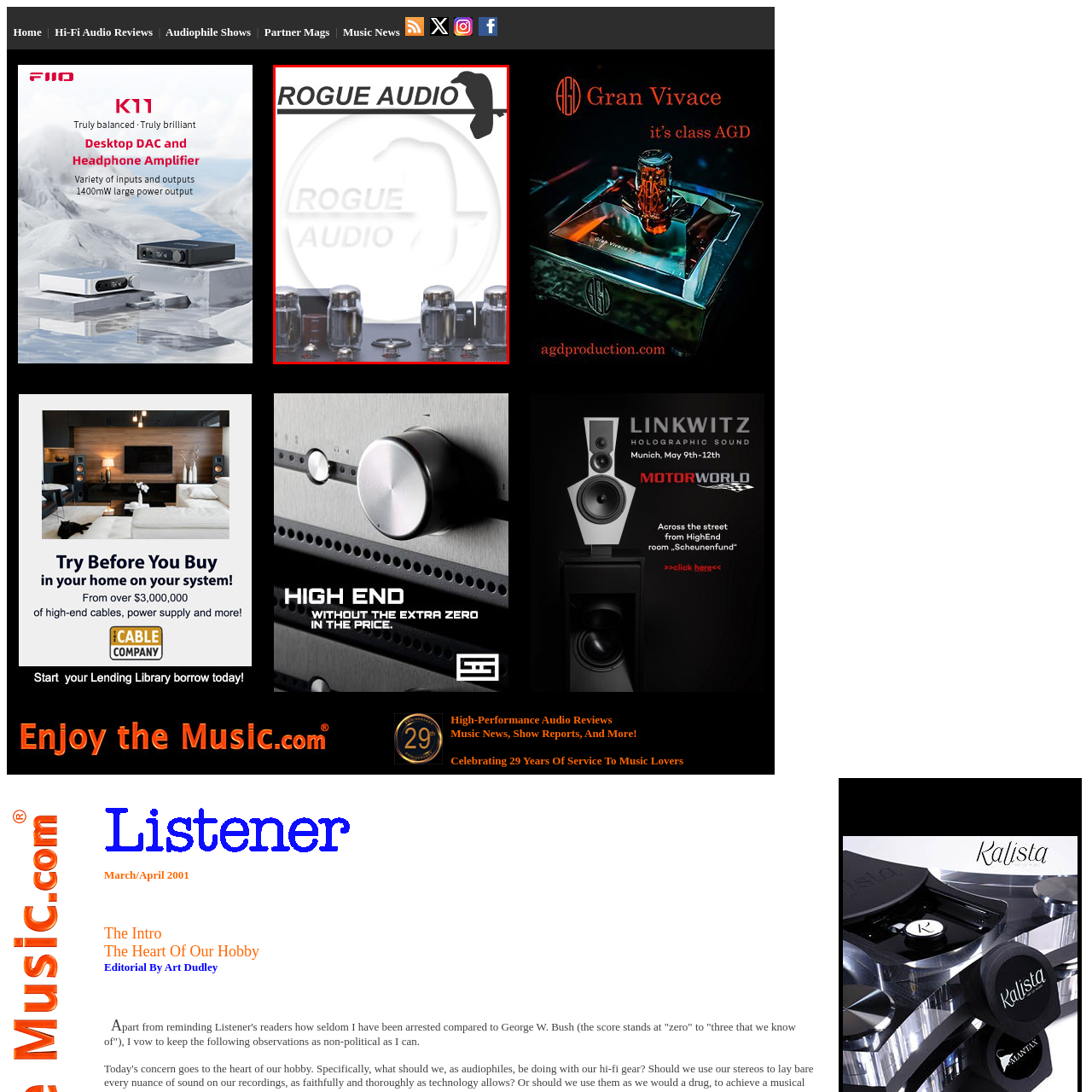What is the silhouette above the text?
Focus on the section marked by the red bounding box and elaborate on the question as thoroughly as possible.

Above the text, there is a silhouette of a crow, which adds a unique visual element to the design, making it a distinctive feature of the logo.